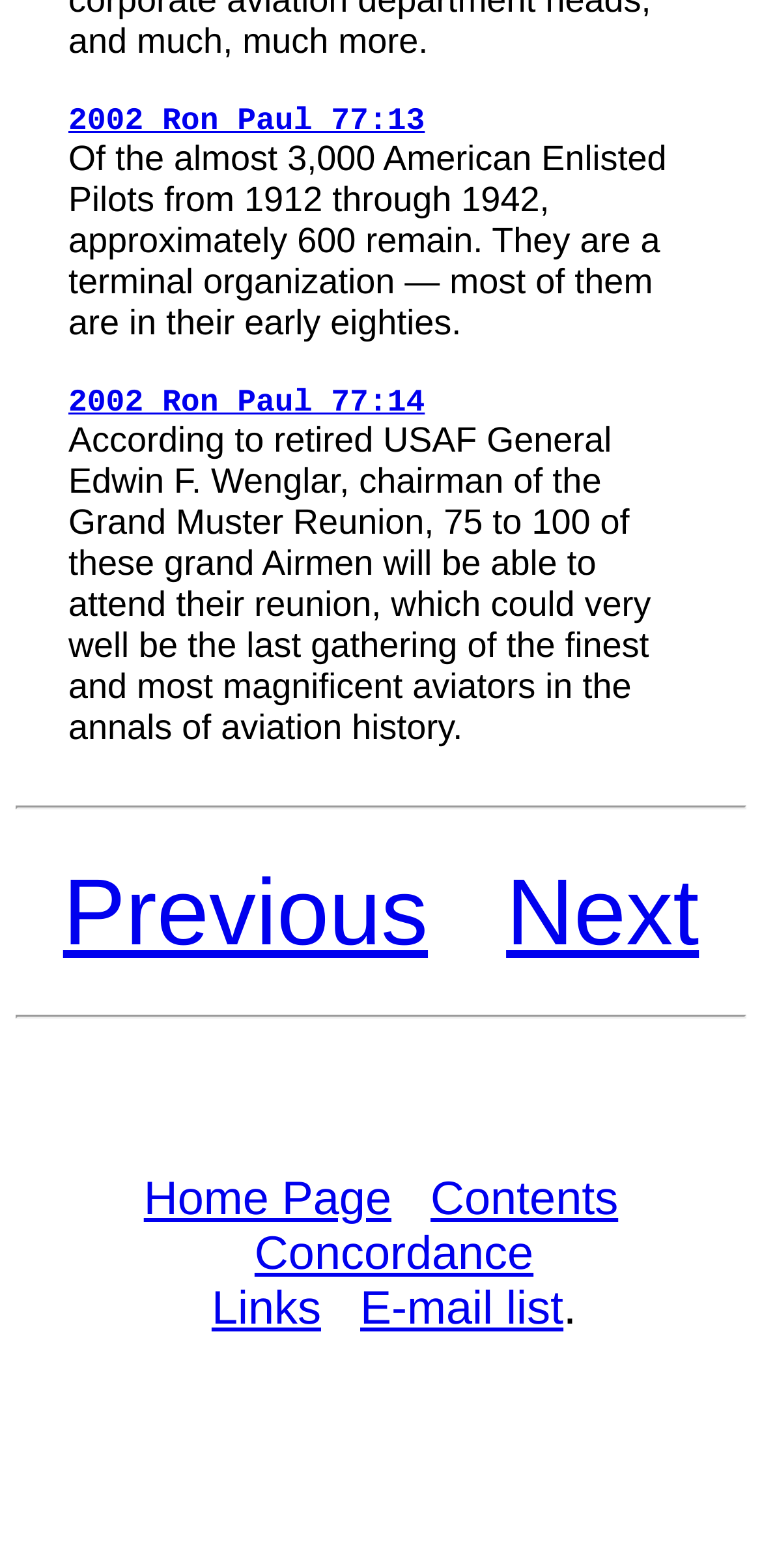What is the orientation of the separator?
Based on the visual, give a brief answer using one word or a short phrase.

Horizontal